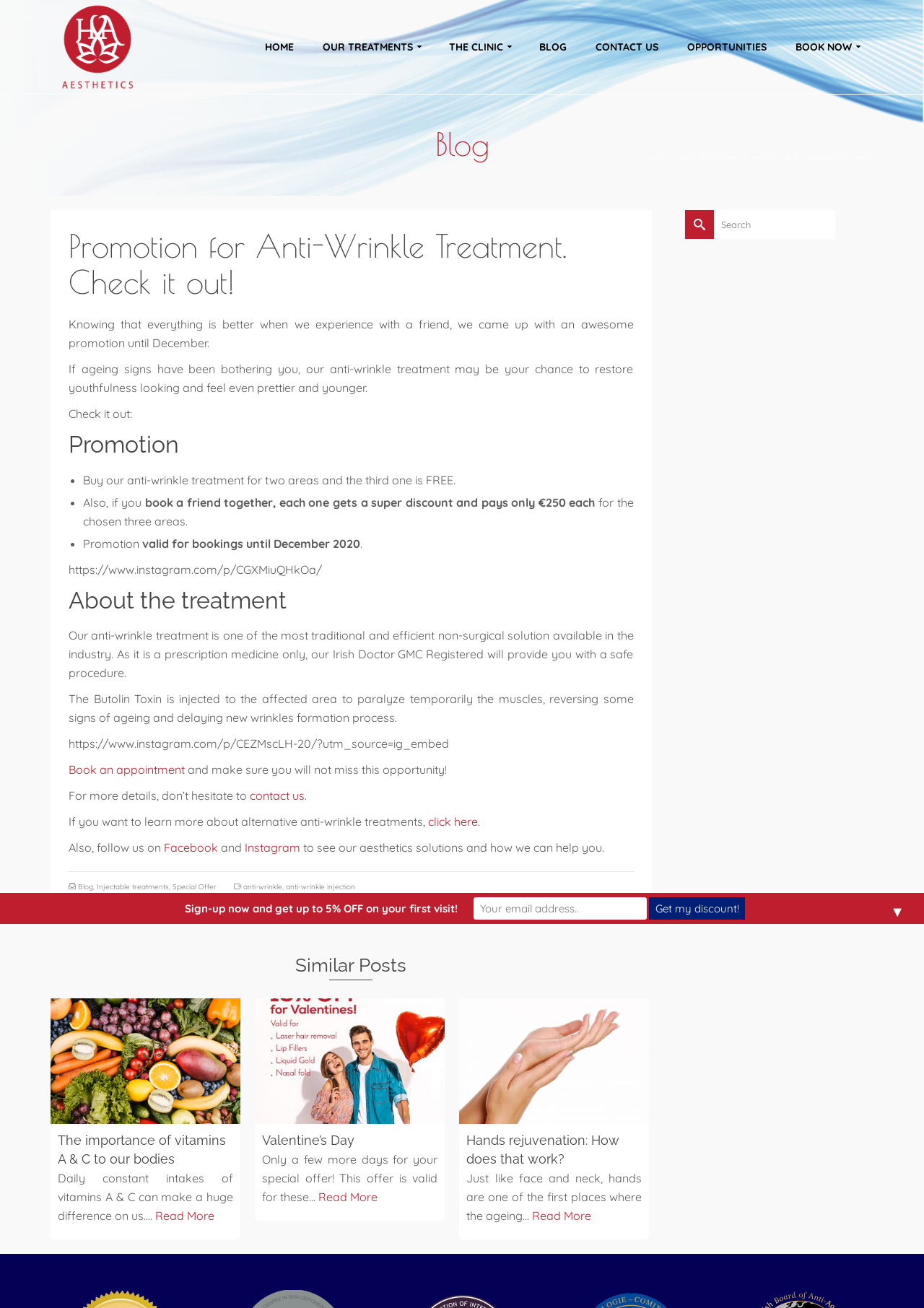Locate the bounding box coordinates of the area where you should click to accomplish the instruction: "Learn more about alternative anti-wrinkle treatments".

[0.463, 0.623, 0.517, 0.634]